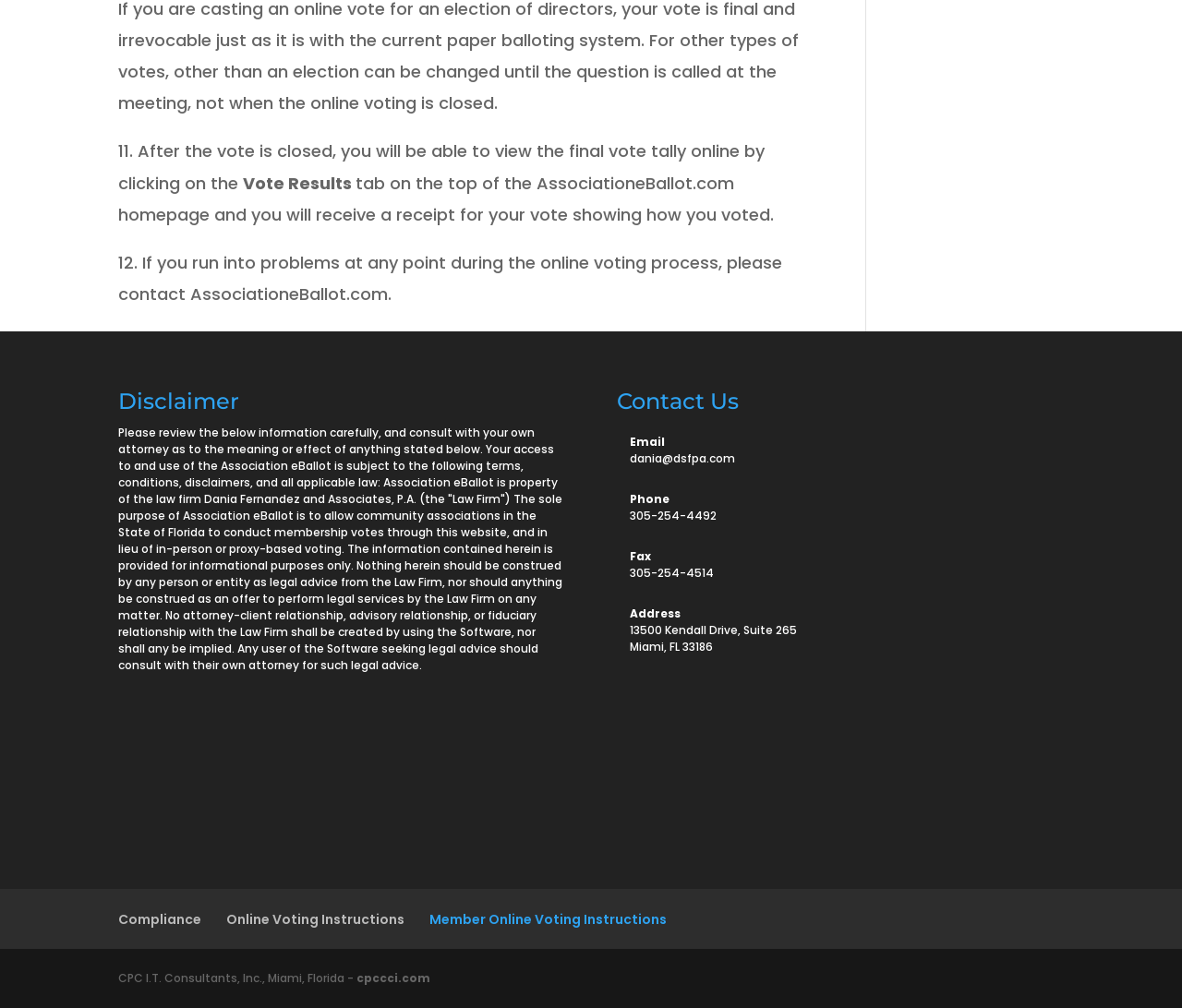Please look at the image and answer the question with a detailed explanation: What is the purpose of Association eBallot?

According to the disclaimer section, the sole purpose of Association eBallot is to allow community associations in the State of Florida to conduct membership votes through this website, and in lieu of in-person or proxy-based voting.